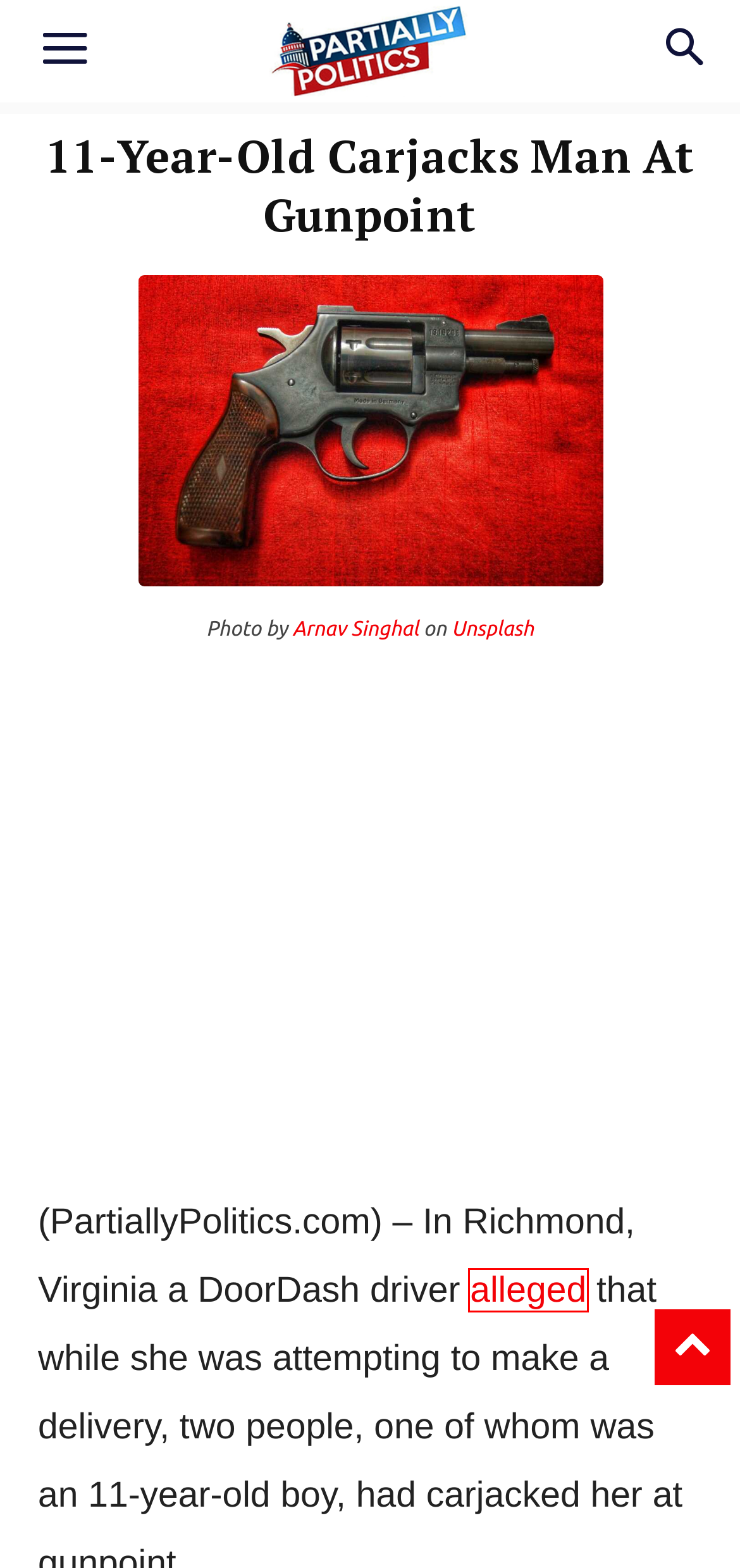Examine the screenshot of a webpage with a red rectangle bounding box. Select the most accurate webpage description that matches the new webpage after clicking the element within the bounding box. Here are the candidates:
A. Our Team | Partially Politics
B. Virginia DoorDash driver carjacked at gunpoint by 11-year-old: ‘Are you serious?’ | Fox News
C. Trump Scares Democrats With Indictment Prediction | Partially Politics
D. Partially Politics
E. News Reel | Partially Politics
F. Politics | Partially Politics
G. Trump Family Breaks Silence On 2020 Election | Partially Politics
H. Black and silver revolver on red textile photo – Free Gun Image on Unsplash

B